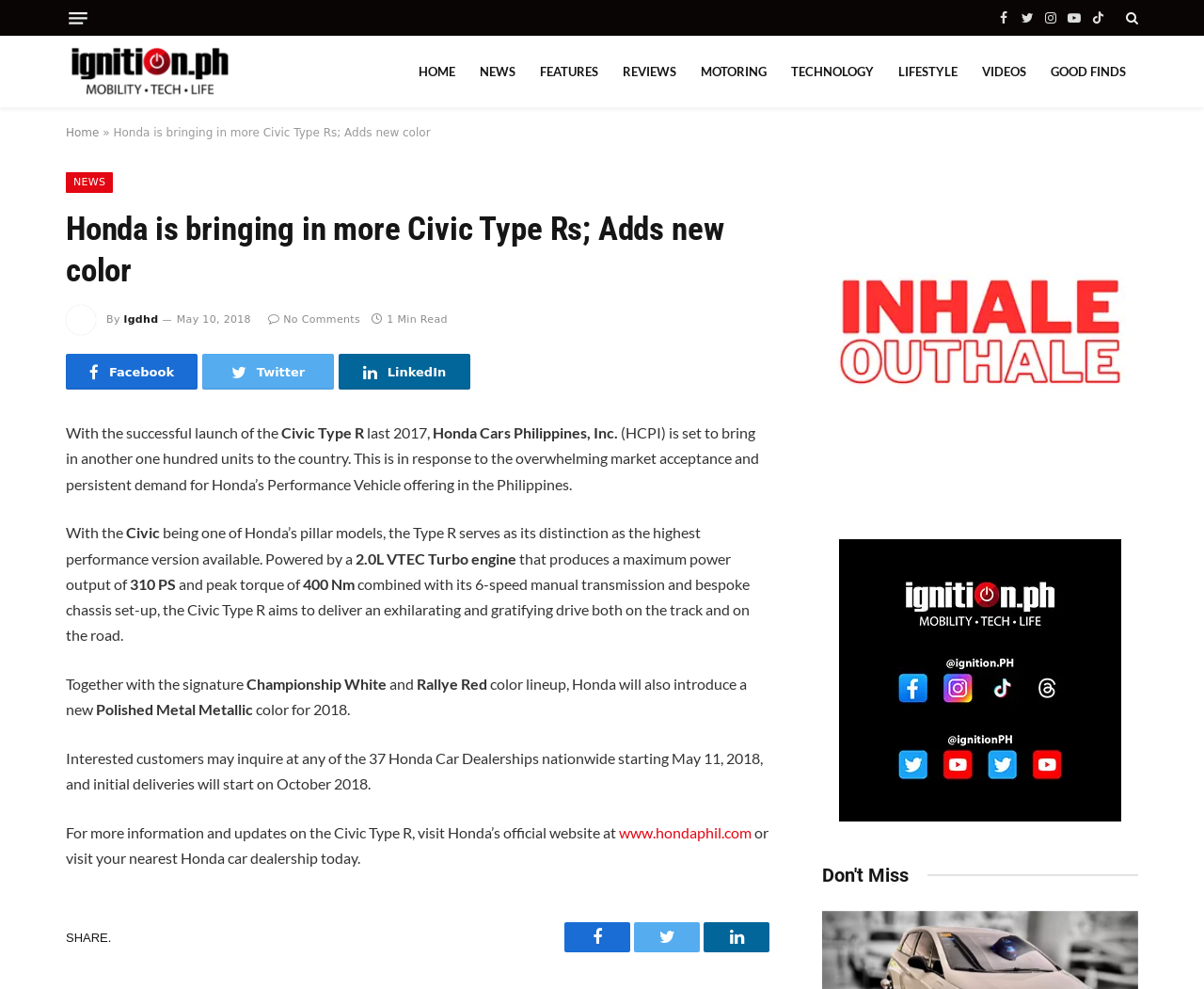Determine the bounding box coordinates of the clickable region to carry out the instruction: "Visit the Honda official website".

[0.514, 0.832, 0.624, 0.851]